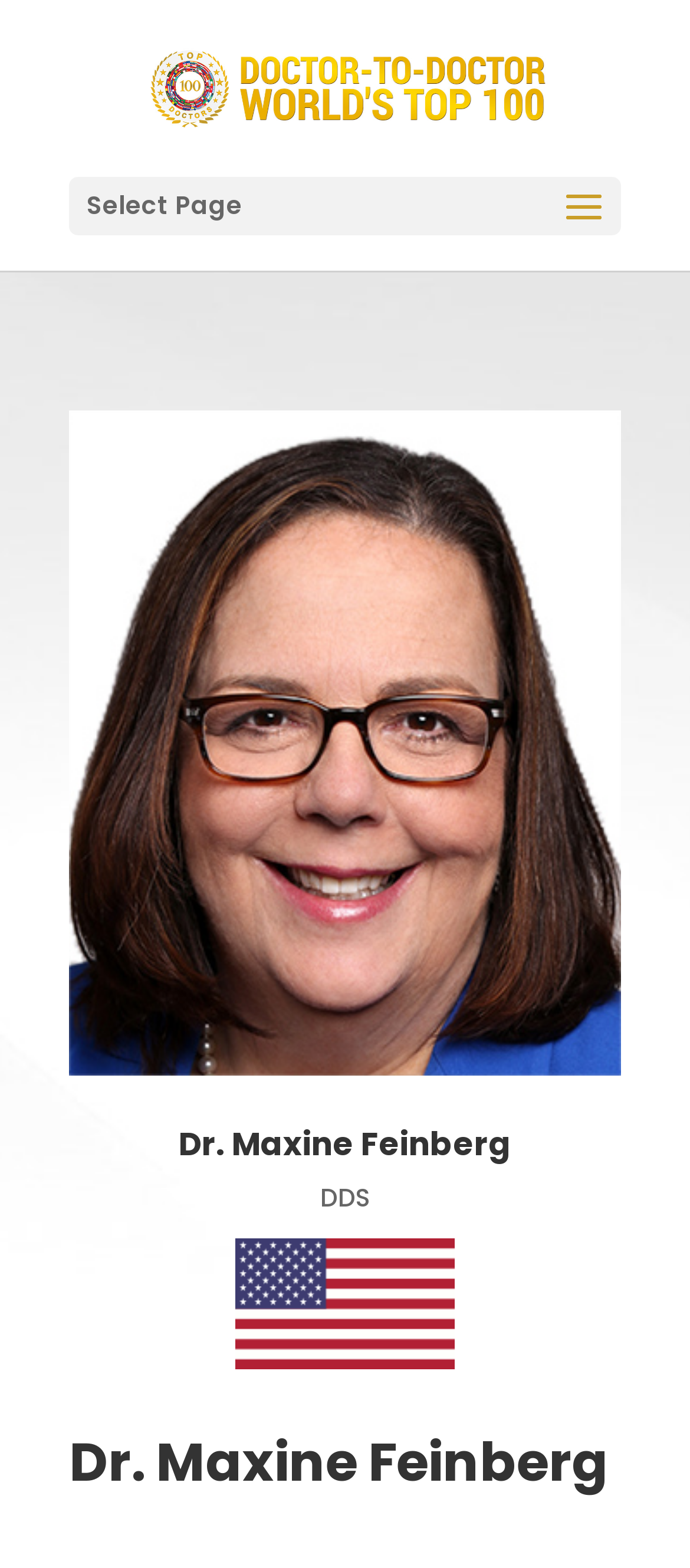Find the headline of the webpage and generate its text content.

Dr. Maxine Feinberg